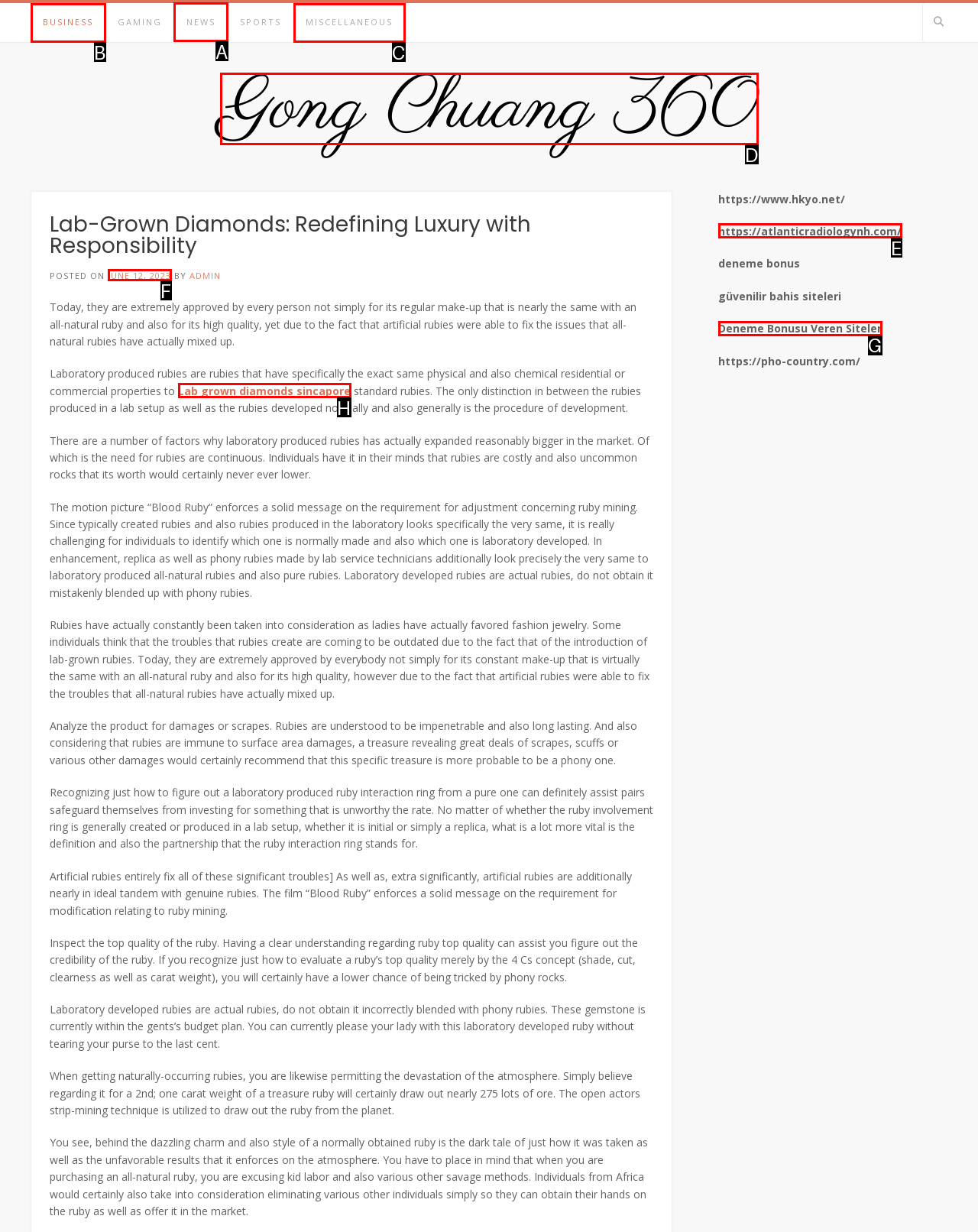Tell me the letter of the UI element I should click to accomplish the task: Click on NEWS based on the choices provided in the screenshot.

A